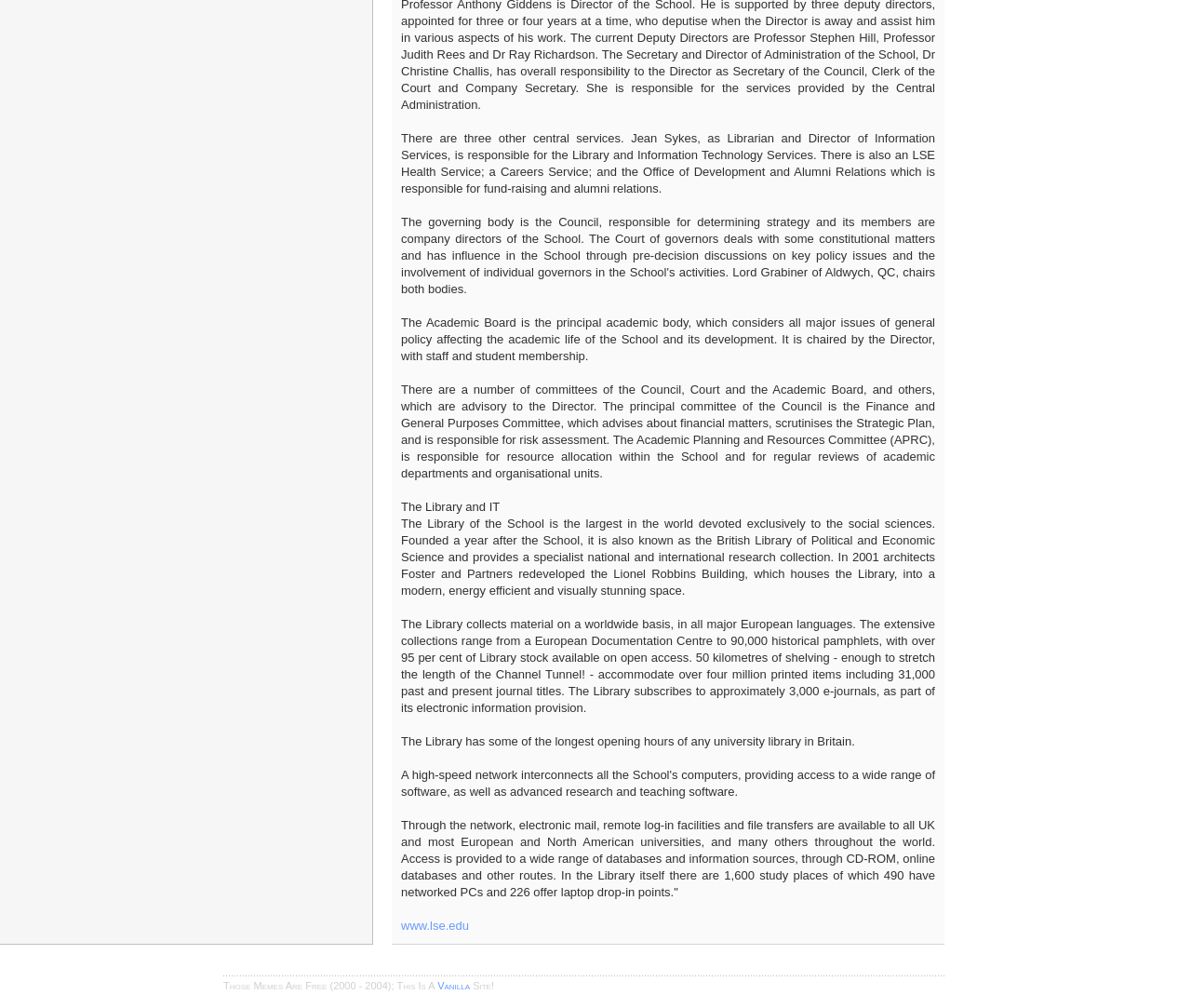Answer the following inquiry with a single word or phrase:
What is the purpose of the Finance and General Purposes Committee?

advises about financial matters